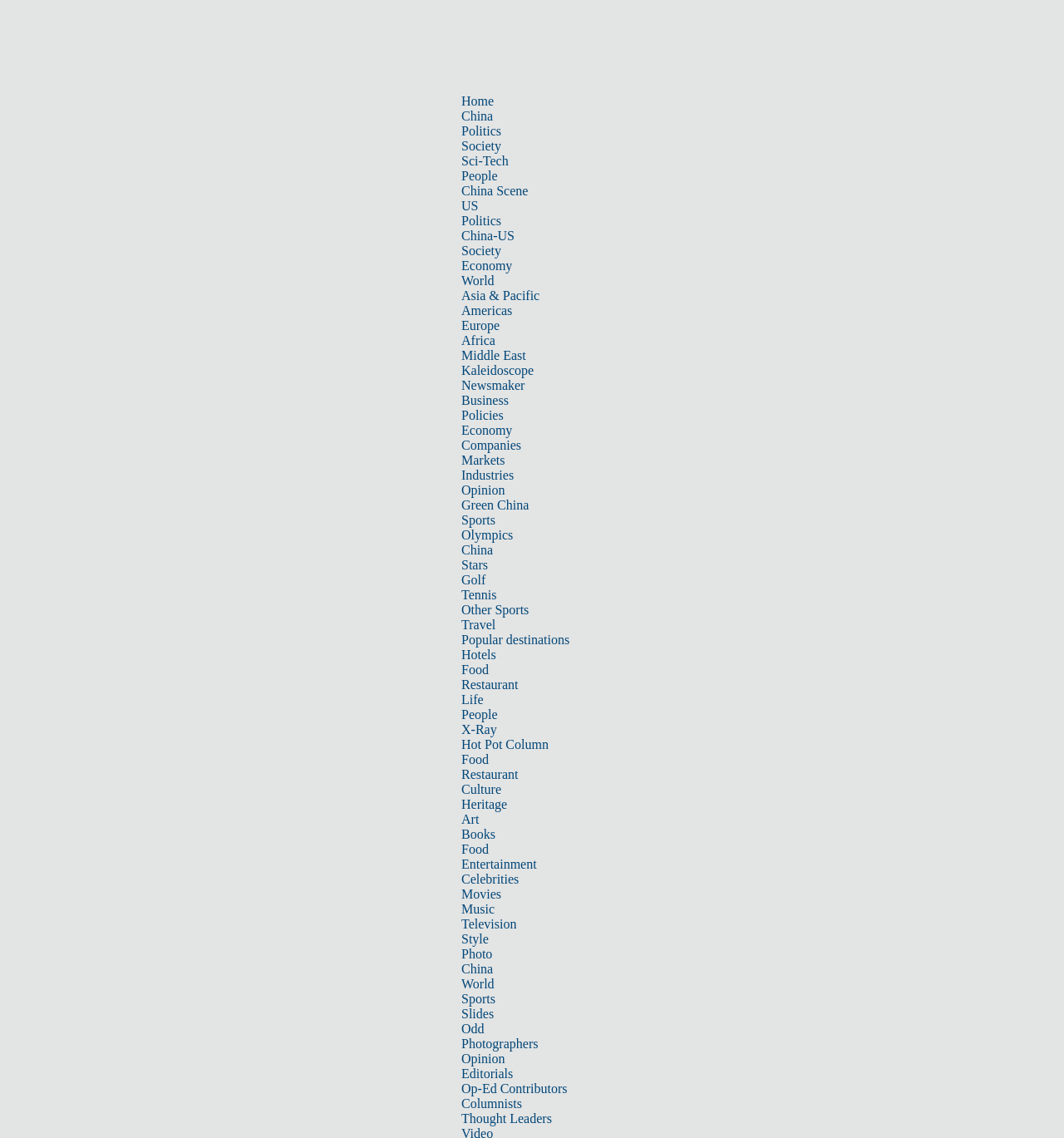From the webpage screenshot, predict the bounding box coordinates (top-left x, top-left y, bottom-right x, bottom-right y) for the UI element described here: Hot Pot Column

[0.434, 0.648, 0.516, 0.66]